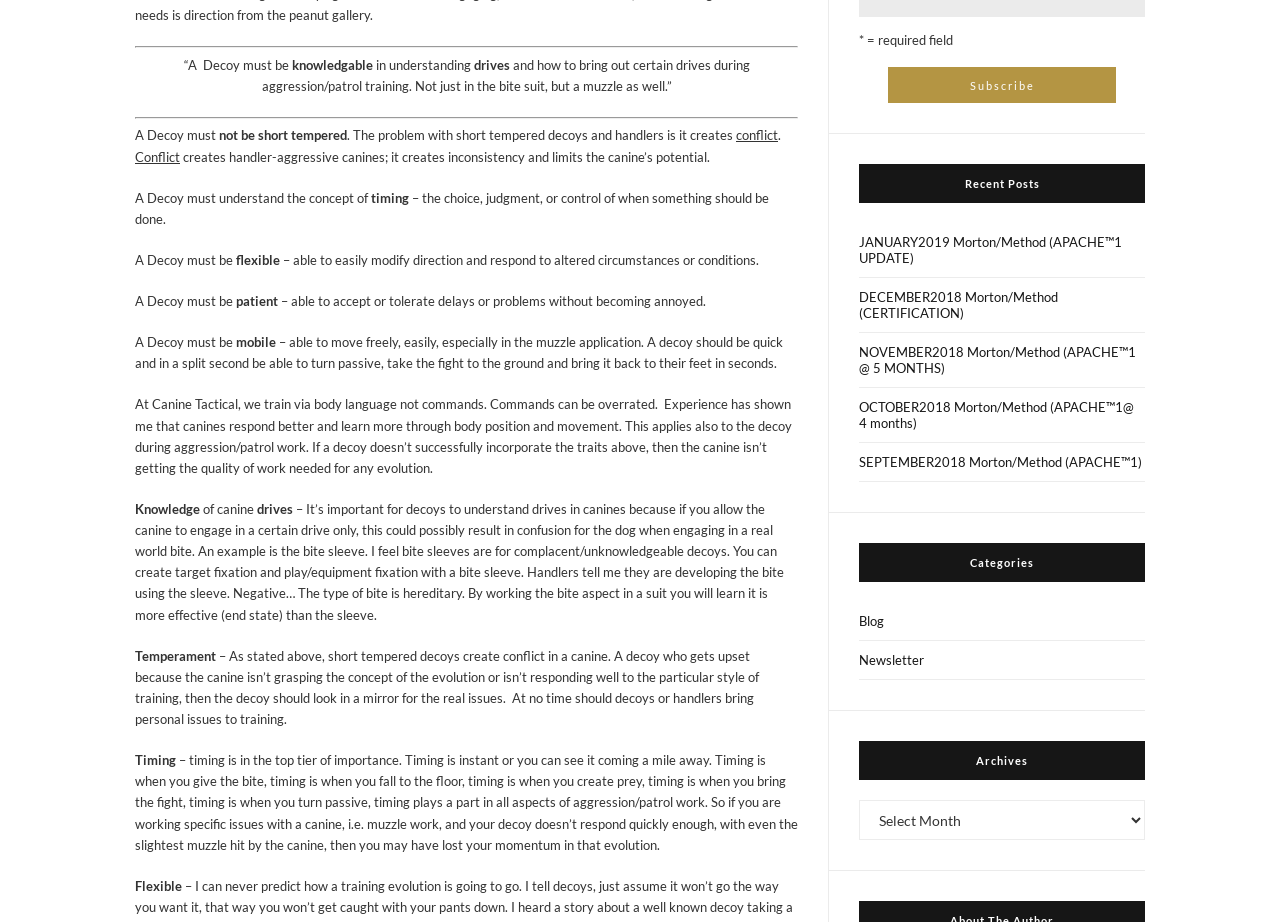Return the bounding box coordinates of the UI element that corresponds to this description: "OCTOBER2018 Morton/Method (APACHE™1@ 4 months)". The coordinates must be given as four float numbers in the range of 0 and 1, [left, top, right, bottom].

[0.671, 0.421, 0.895, 0.481]